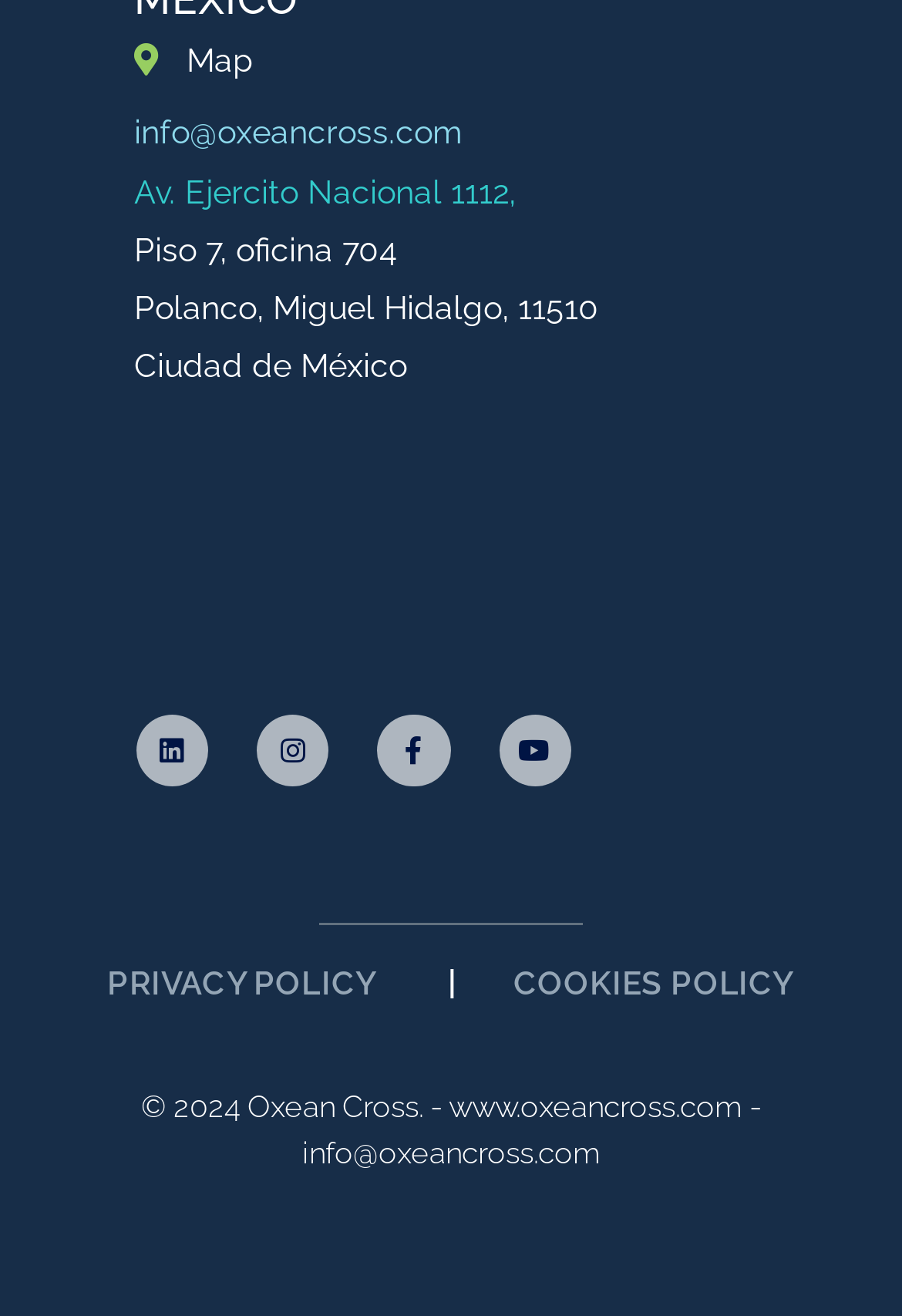What is the company's email address?
Based on the visual details in the image, please answer the question thoroughly.

The company's email address can be found in the top section of the webpage, where the contact information is listed. It is written as 'info@oxeancross.com'.